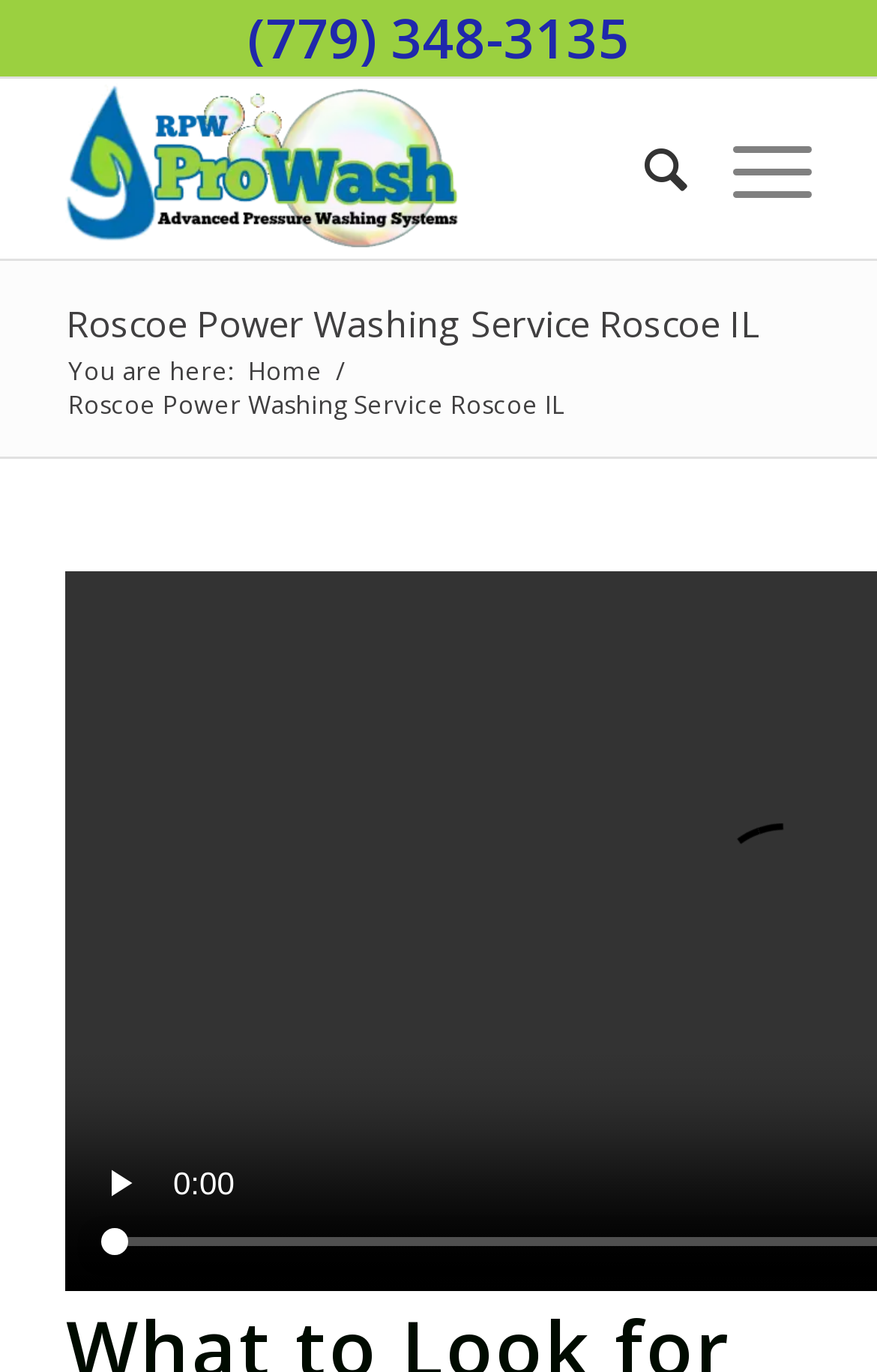What is the phone number on the top?
Look at the image and respond with a one-word or short-phrase answer.

(779) 348-3135